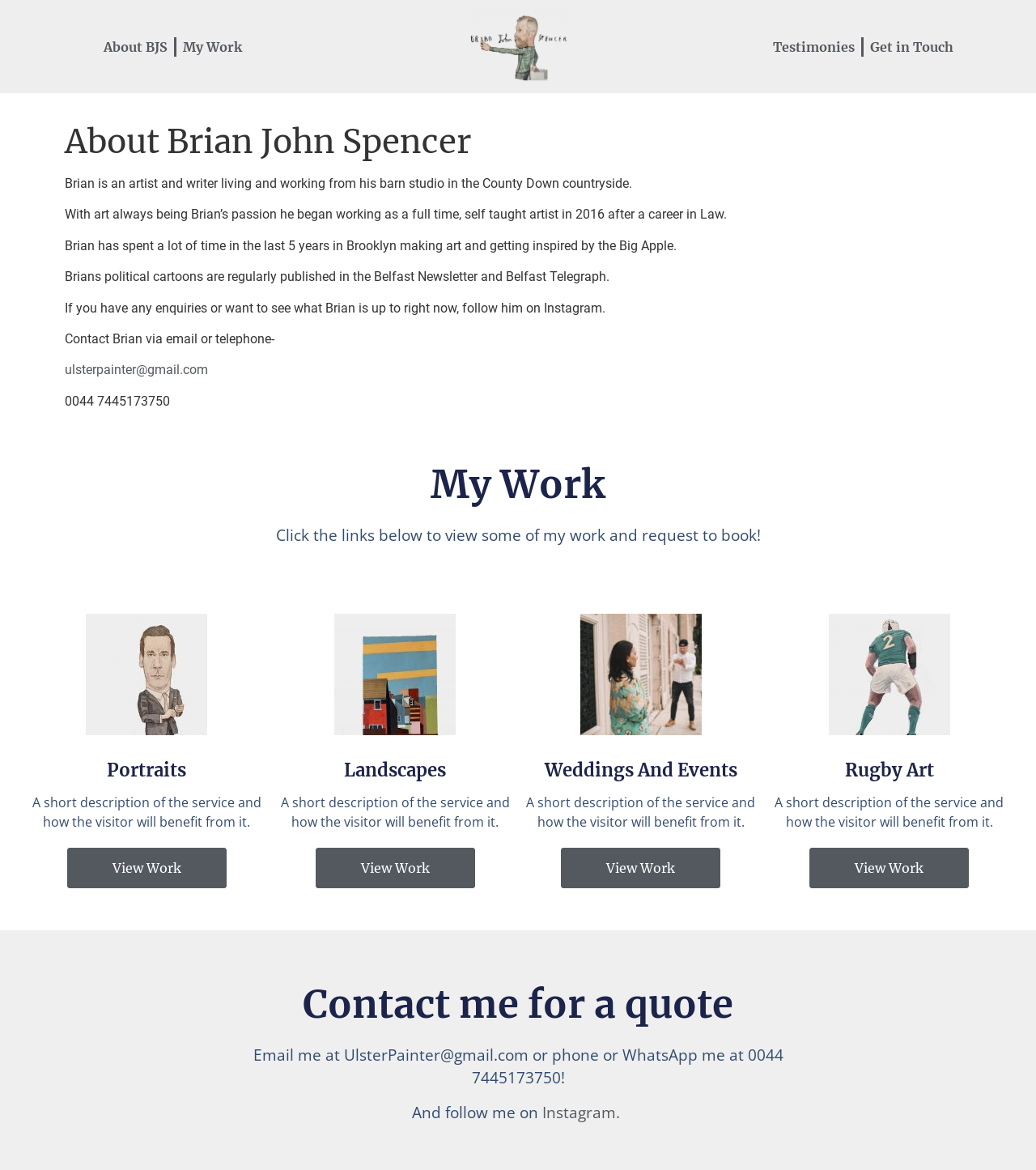Provide your answer in a single word or phrase: 
What is Brian's profession?

Artist and writer